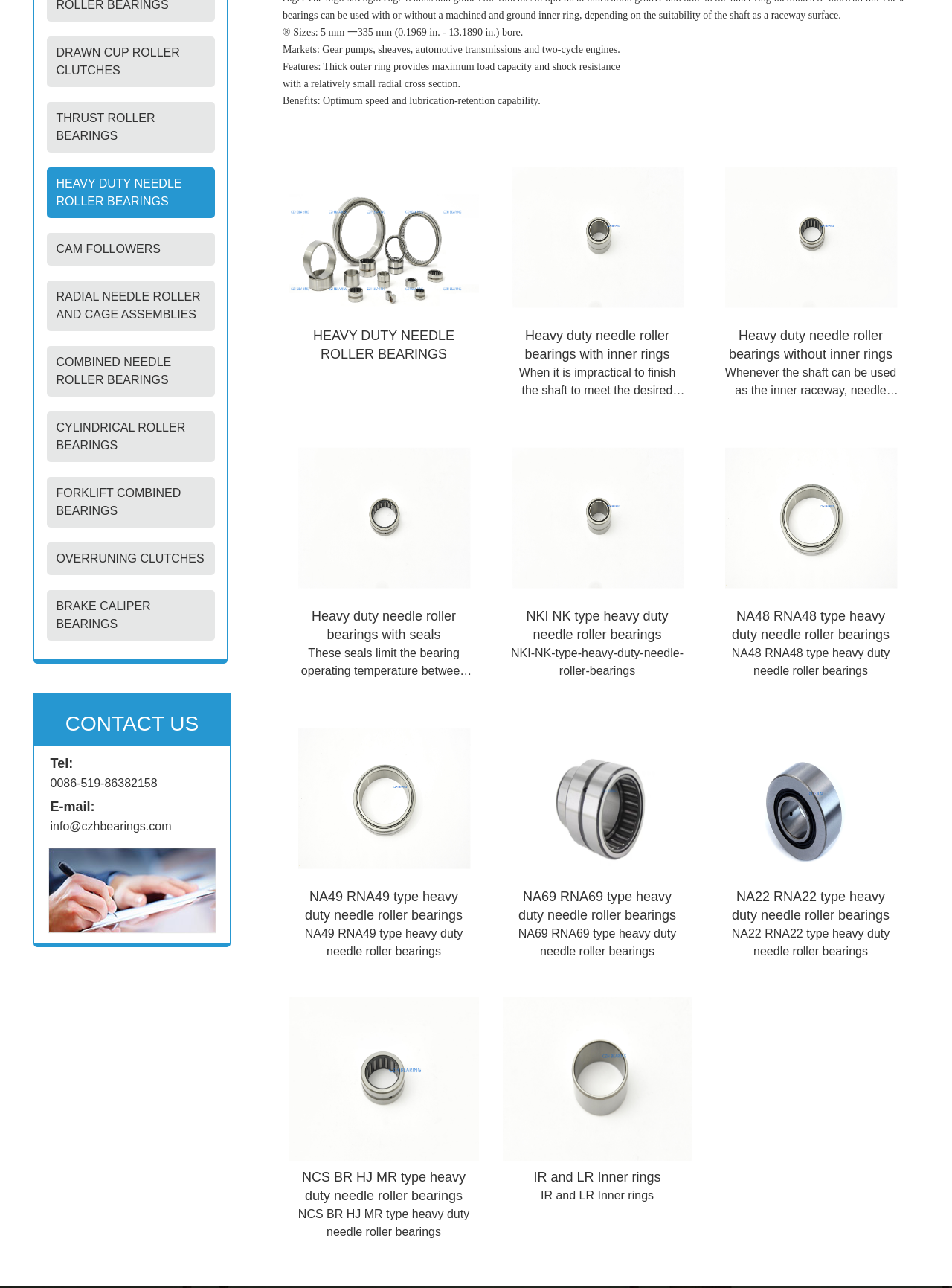Given the description: "OVERRUNING CLUTCHES", determine the bounding box coordinates of the UI element. The coordinates should be formatted as four float numbers between 0 and 1, [left, top, right, bottom].

[0.059, 0.421, 0.225, 0.447]